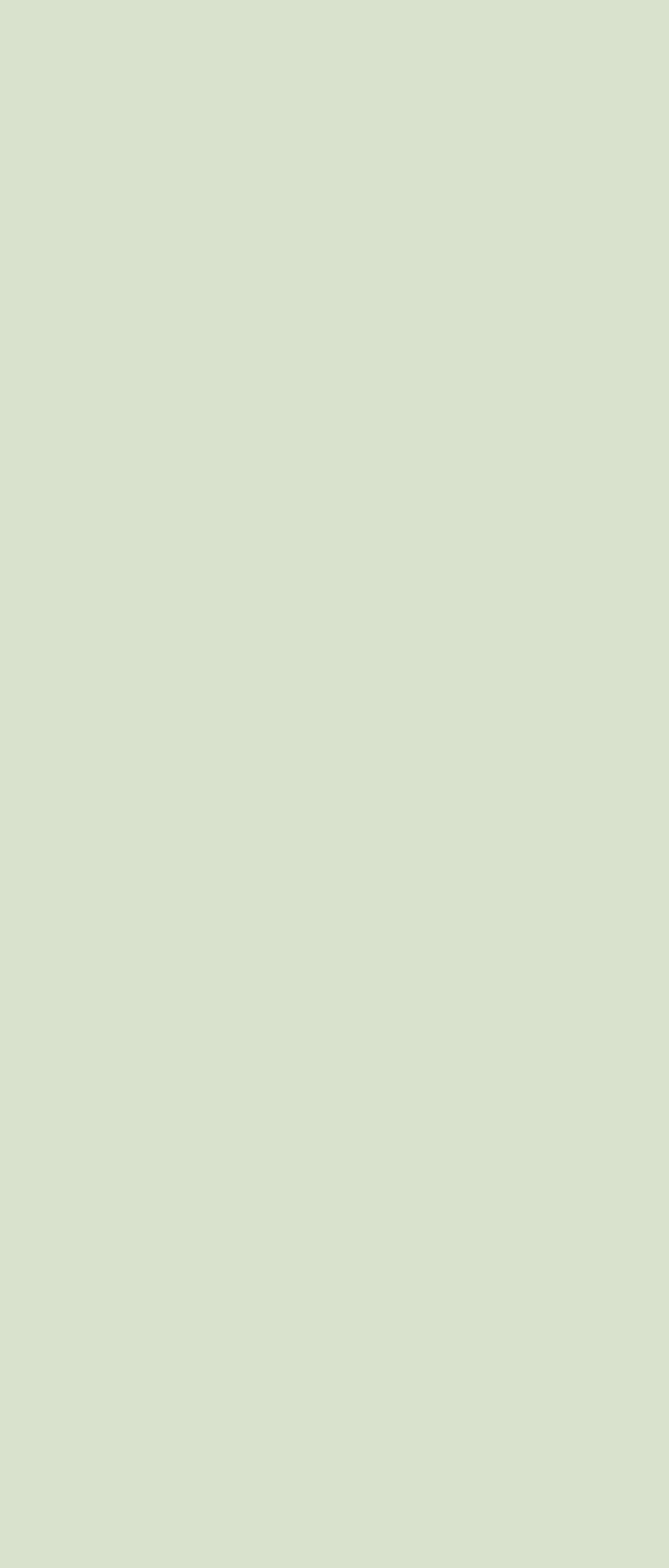How many months are listed for 2024?
Based on the image, give a one-word or short phrase answer.

4